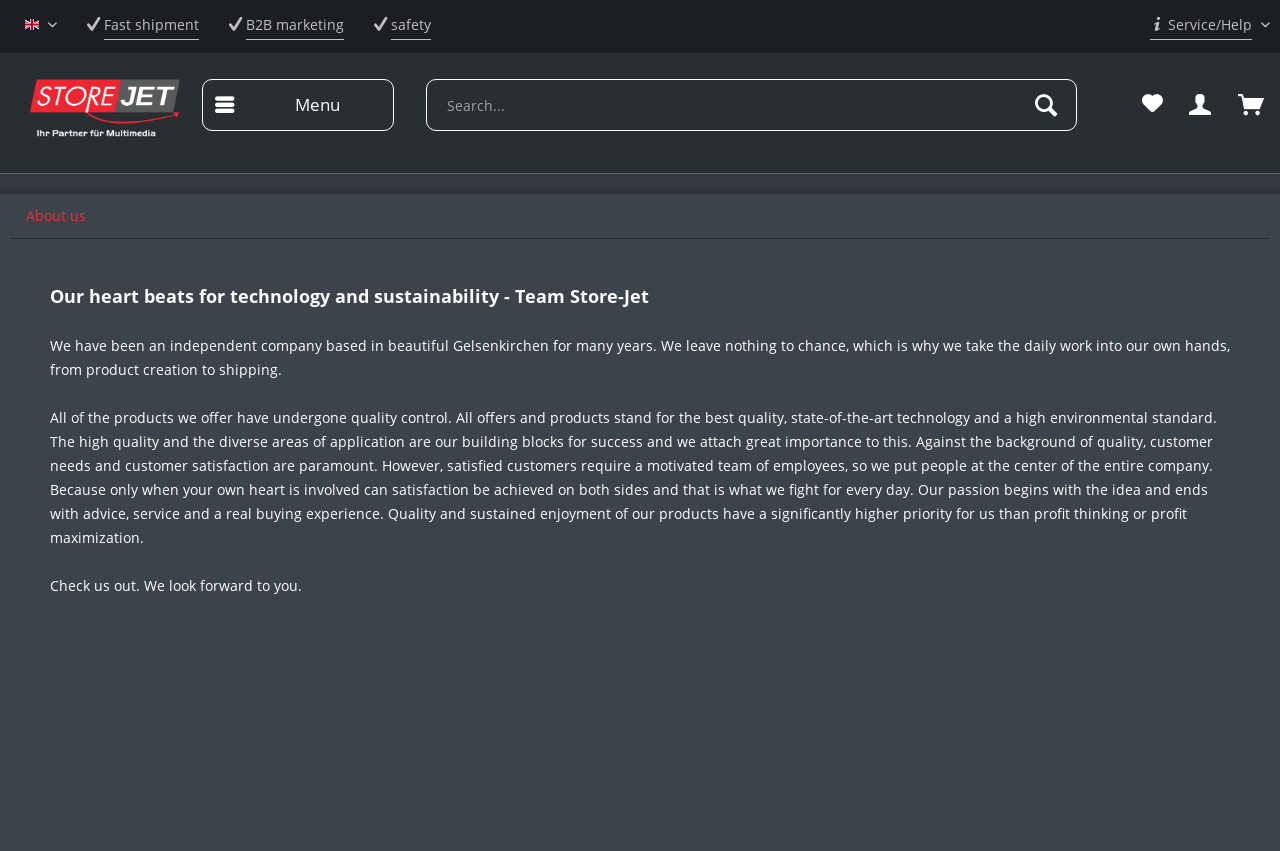What is the focus of the company? Based on the image, give a response in one word or a short phrase.

Sustainable electronics and technology